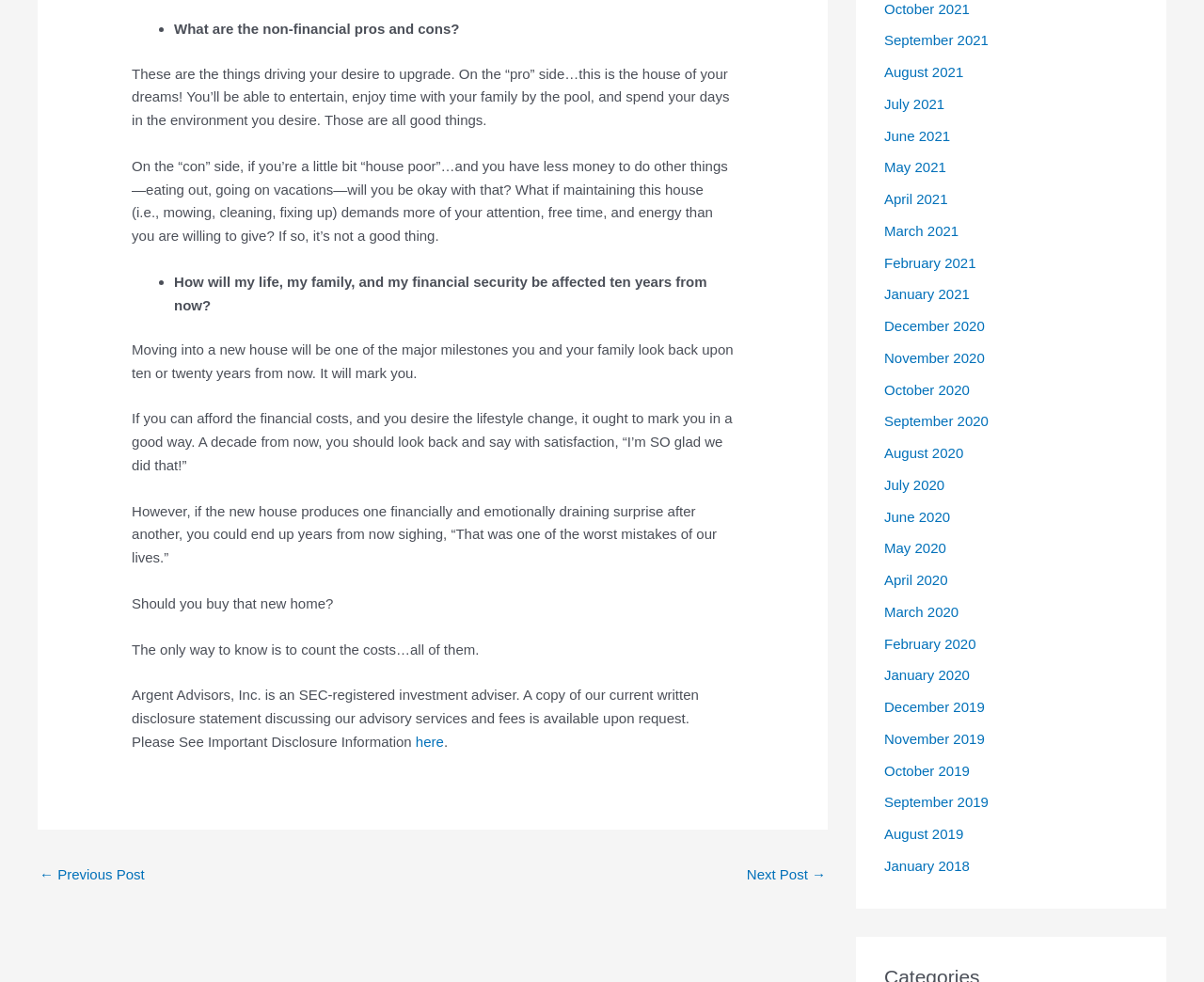What is the name of the company mentioned in the webpage?
Refer to the screenshot and answer in one word or phrase.

Argent Advisors, Inc.